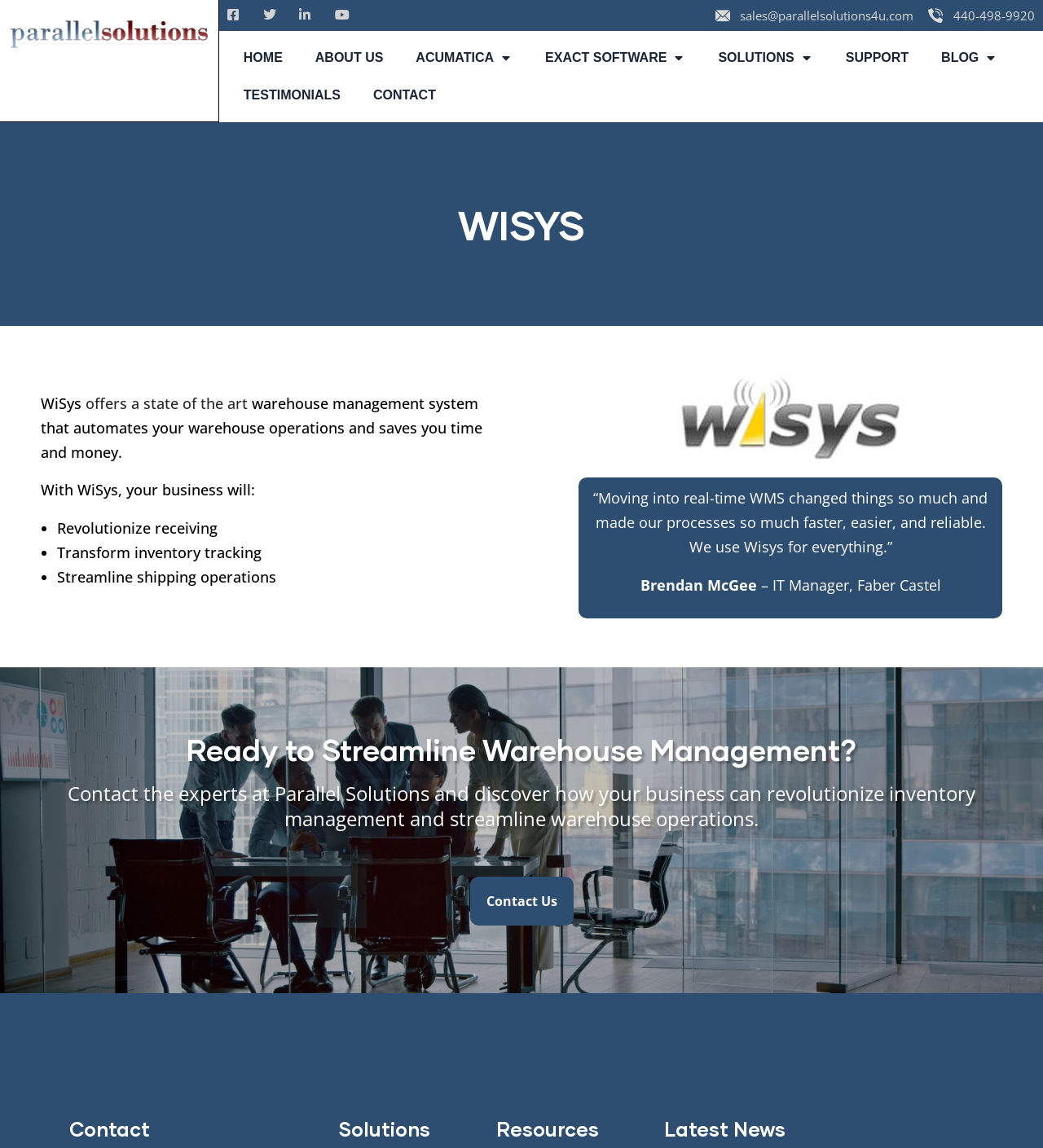Give an in-depth explanation of the webpage layout and content.

The webpage is about WiSys, a warehouse management system that automates tasks and streamlines operations. At the top left, there is a logo with the text "WISYS - ERP for Manufacturing and Distribution" and a navigation menu with links to "Home", "About Us", "Acumatica", "Exact Software", "Solutions", "Support", "Blog", "Testimonials", and "Contact". 

Below the navigation menu, there is a heading "WISYS" and a brief introduction to WiSys, which offers a state-of-the-art warehouse management system that automates warehouse operations and saves time and money. 

The introduction is followed by a list of benefits, including revolutionizing receiving, transforming inventory tracking, and streamlining shipping operations. 

On the right side of the page, there is an image of WiSys. Below the image, there is a testimonial from Brendan McGee, IT Manager at Faber Castel, who praises WiSys for making their processes faster, easier, and more reliable. 

Further down, there is a heading "Ready to Streamline Warehouse Management?" and a call-to-action to contact the experts at Parallel Solutions to discover how WiSys can revolutionize inventory management and streamline warehouse operations. 

At the bottom of the page, there are four columns with headings "Contact", "Solutions", "Resources", and "Latest News".